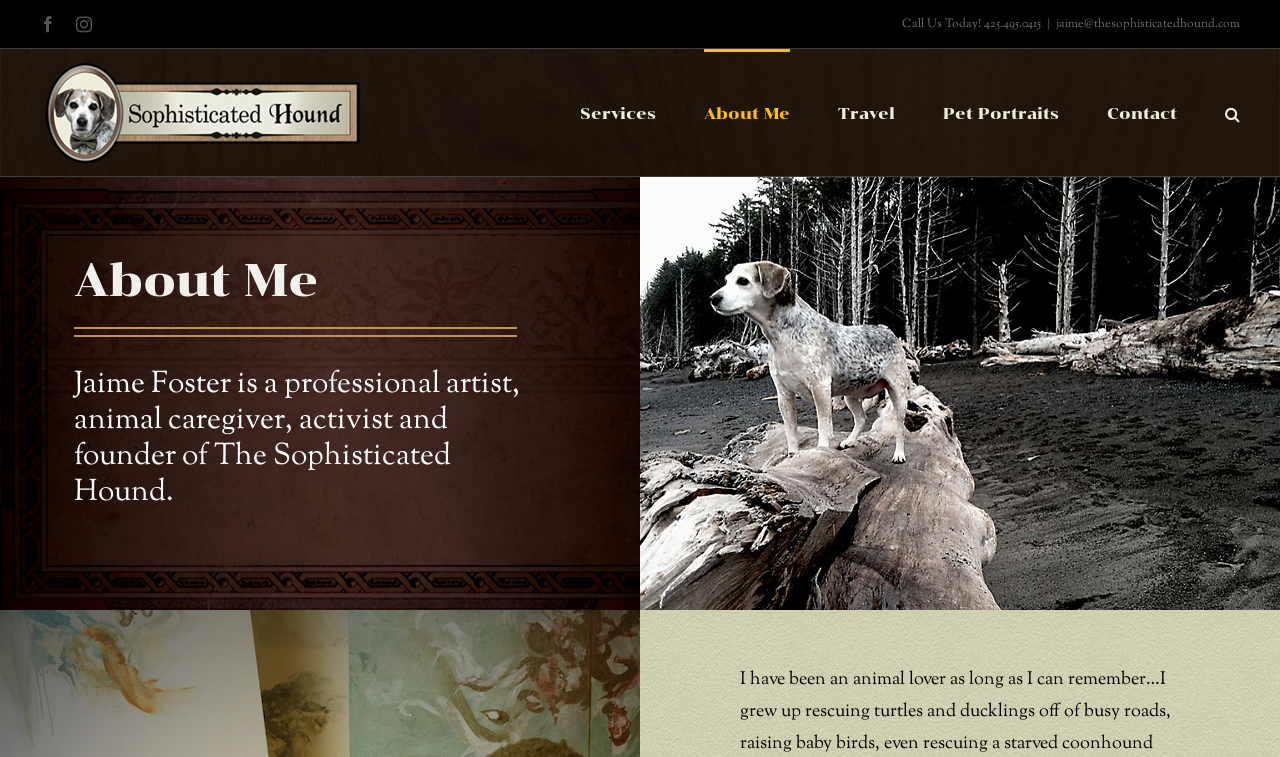Please provide a comprehensive response to the question based on the details in the image: What is the phone number to call?

I found the phone number by looking at the StaticText element with the text 'Call Us Today! 425.495.0415' which has a bounding box coordinate of [0.705, 0.02, 0.813, 0.044].